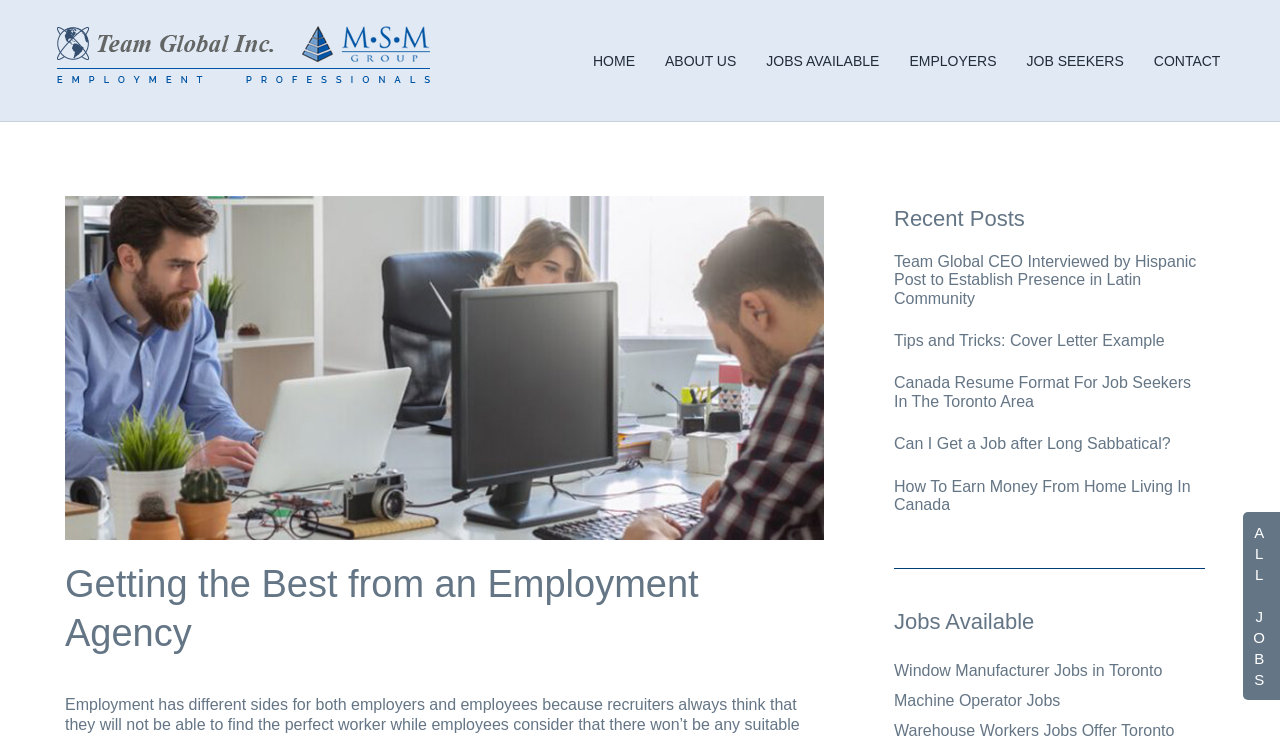Please identify the bounding box coordinates of the region to click in order to complete the task: "Read Team Global CEO Interviewed by Hispanic Post to Establish Presence in Latin Community". The coordinates must be four float numbers between 0 and 1, specified as [left, top, right, bottom].

[0.698, 0.343, 0.935, 0.417]